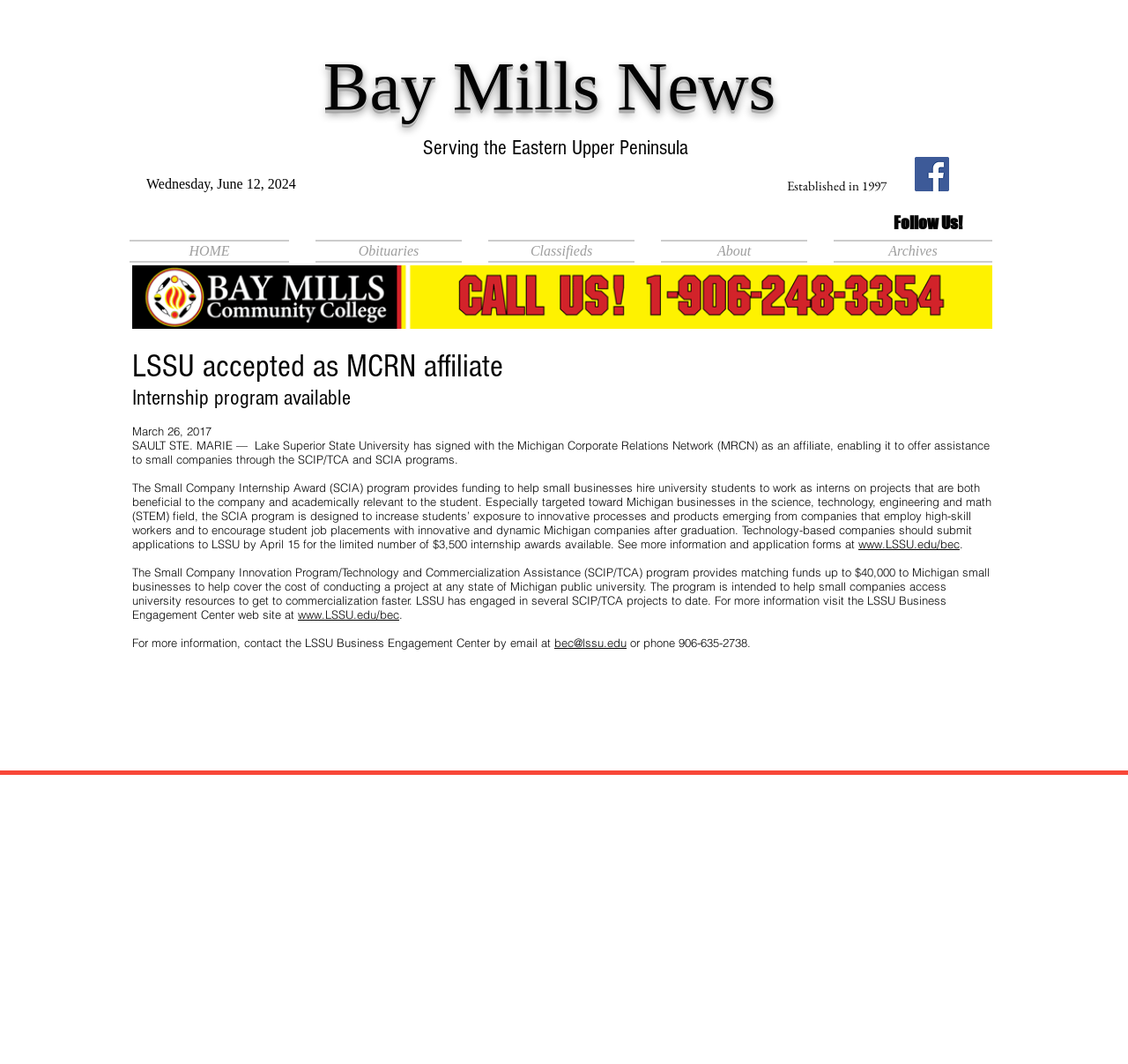What is the deadline for technology-based companies to submit applications?
Provide a short answer using one word or a brief phrase based on the image.

April 15